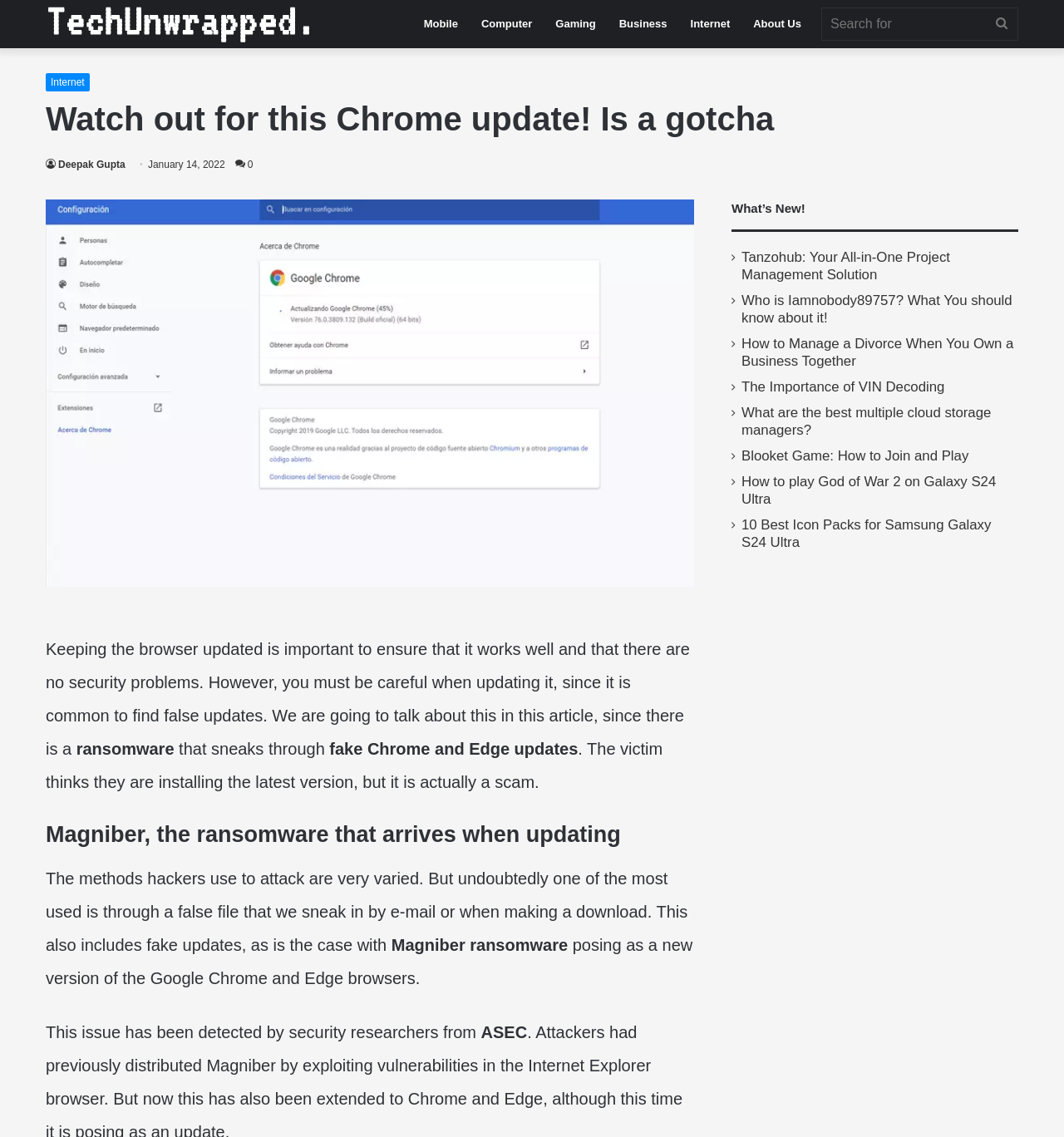Give a complete and precise description of the webpage's appearance.

This webpage appears to be a technology-related article or blog post. At the top, there is a primary navigation menu with links to various categories such as "Mobile", "Computer", "Gaming", "Business", and "Internet". Below this, there is a search bar with a "Search for" textbox and a "Search" button.

The main content of the page is an article titled "Watch out for this Chrome update! Is a gotcha". The article is written by Deepak Gupta and was published on January 14, 2022. The article discusses the importance of keeping browsers updated, but also warns about the risks of fake updates, specifically mentioning a ransomware called Magniber that poses as a new version of Google Chrome and Edge browsers.

The article is divided into several sections, with headings and paragraphs of text. There are no images in the main content area, but there is a figure element that may contain an image, although its description is not provided.

On the right-hand side of the page, there is a sidebar with a heading "What's New!" and several links to other articles or blog posts, including "Tanzohub: Your All-in-One Project Management Solution", "Who is Iamnobody89757? What You should know about it!", and others.